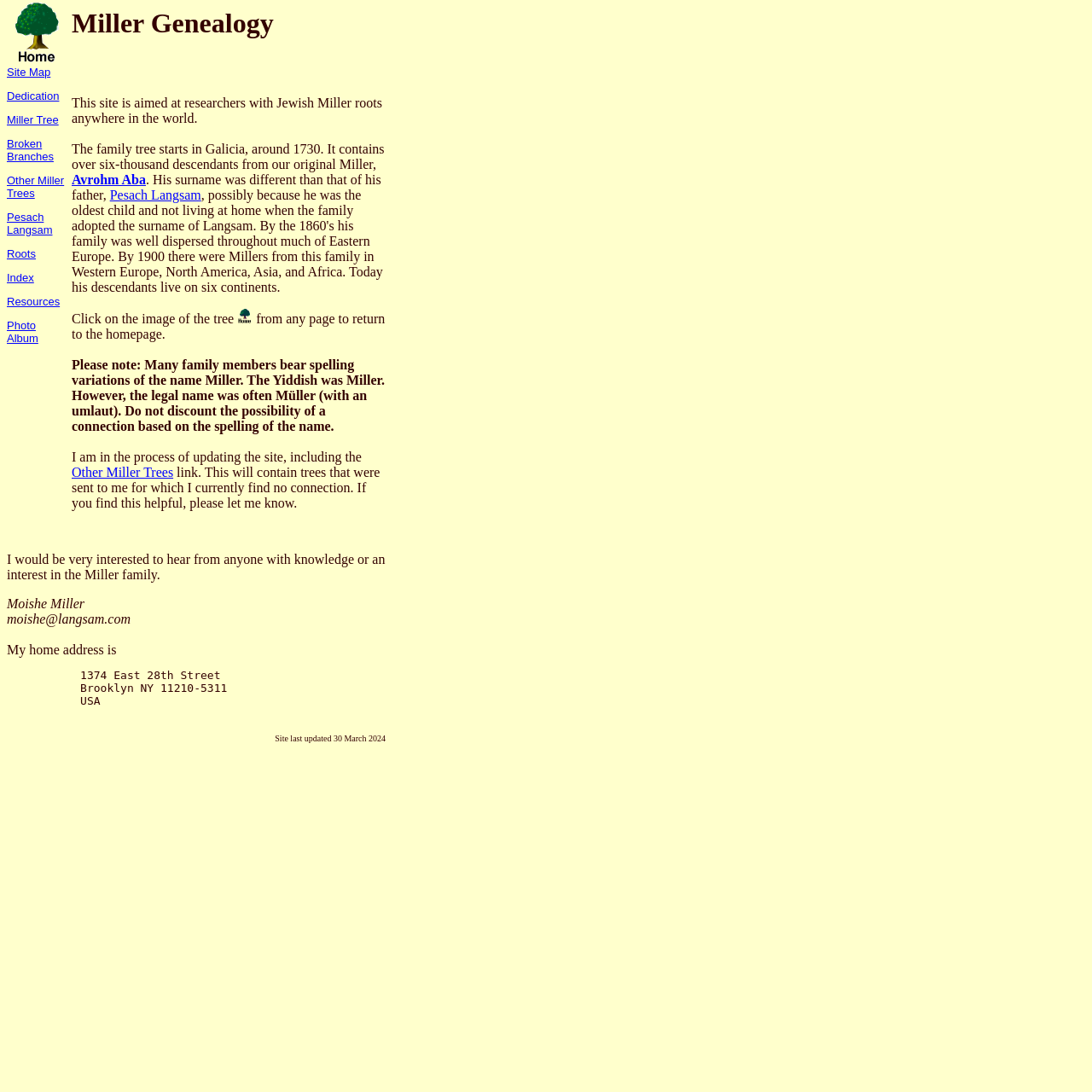Please identify the coordinates of the bounding box that should be clicked to fulfill this instruction: "View the Photo Album".

[0.006, 0.292, 0.035, 0.316]